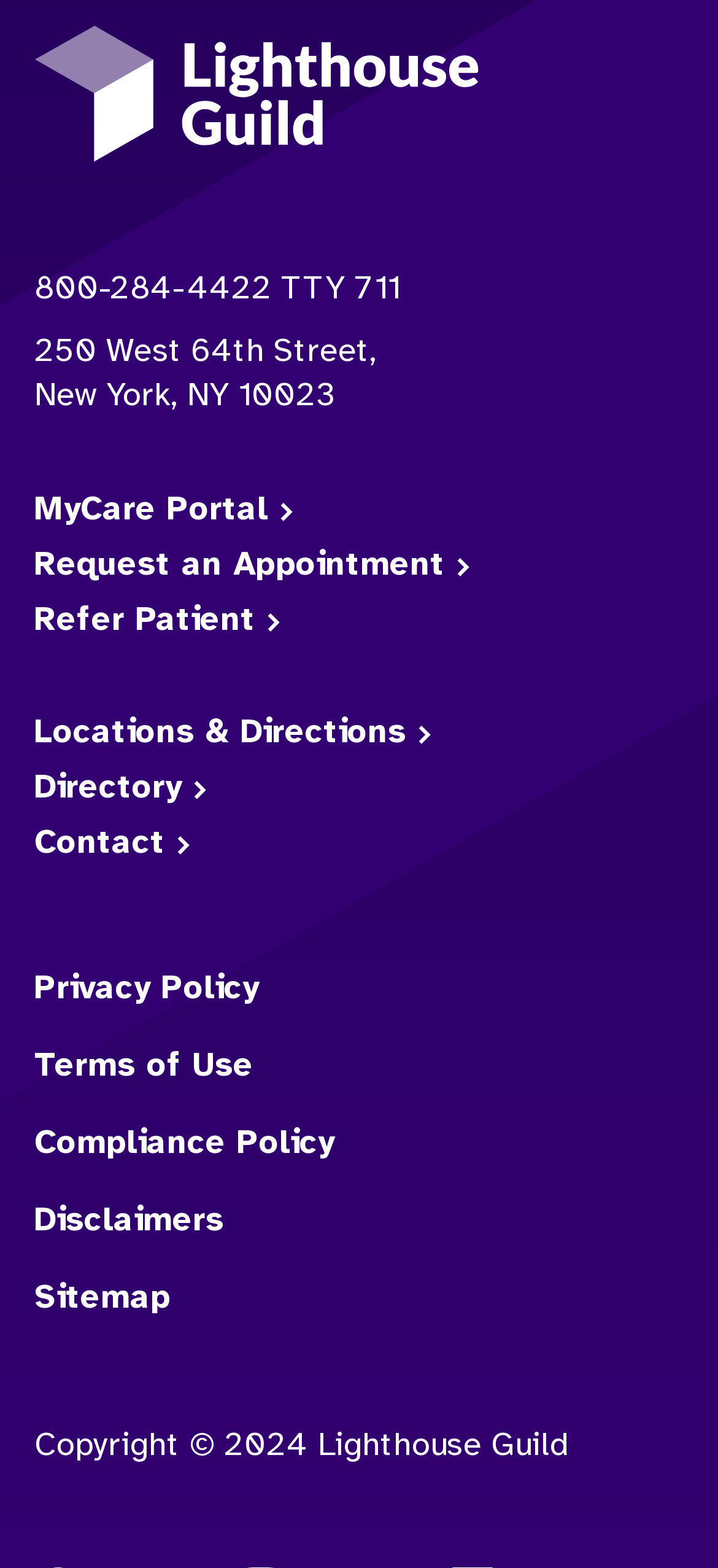Determine the bounding box coordinates for the clickable element required to fulfill the instruction: "access MyCare Portal". Provide the coordinates as four float numbers between 0 and 1, i.e., [left, top, right, bottom].

[0.048, 0.314, 0.407, 0.34]